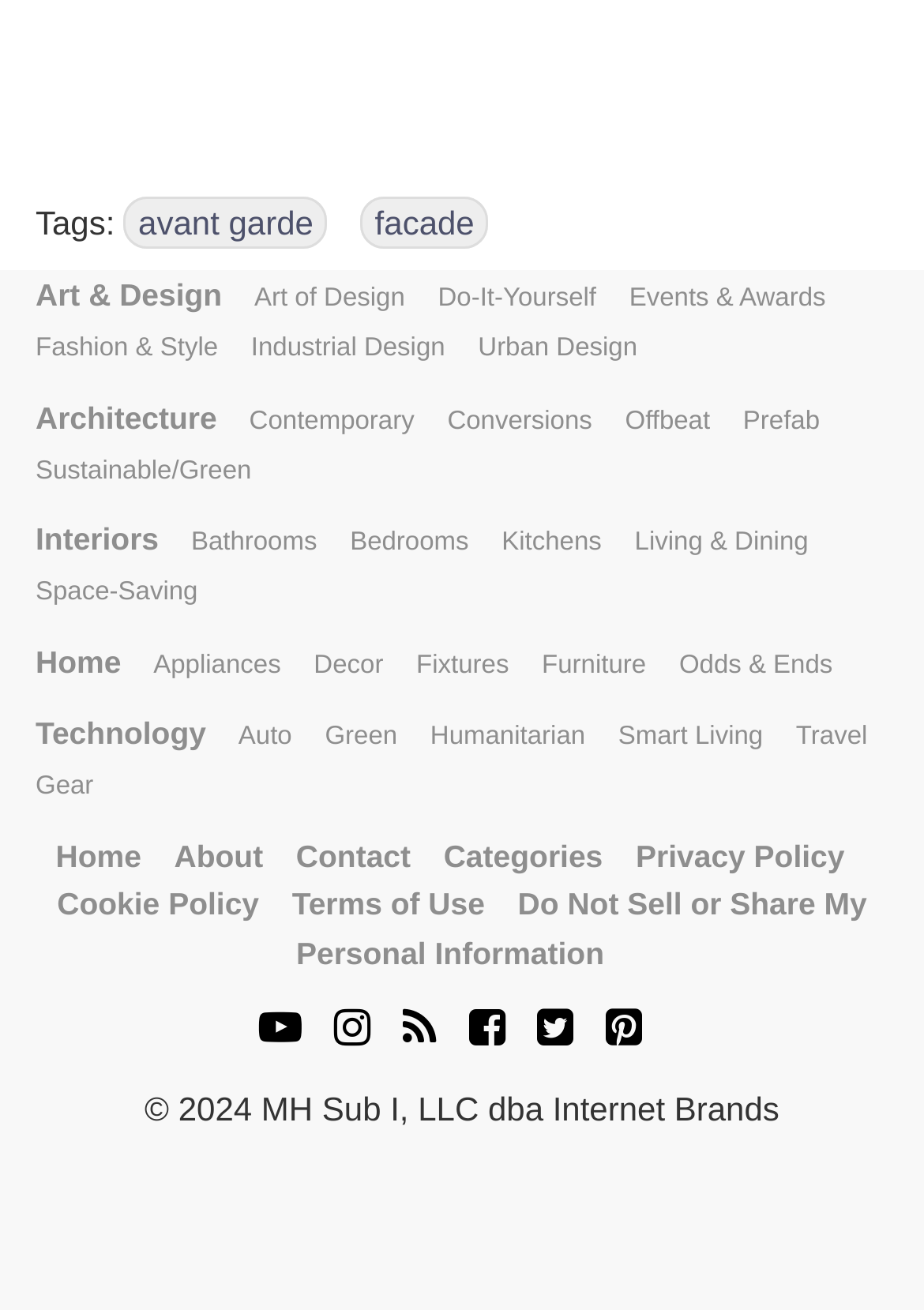Could you find the bounding box coordinates of the clickable area to complete this instruction: "Click on the 'avant garde' tag"?

[0.134, 0.151, 0.355, 0.191]